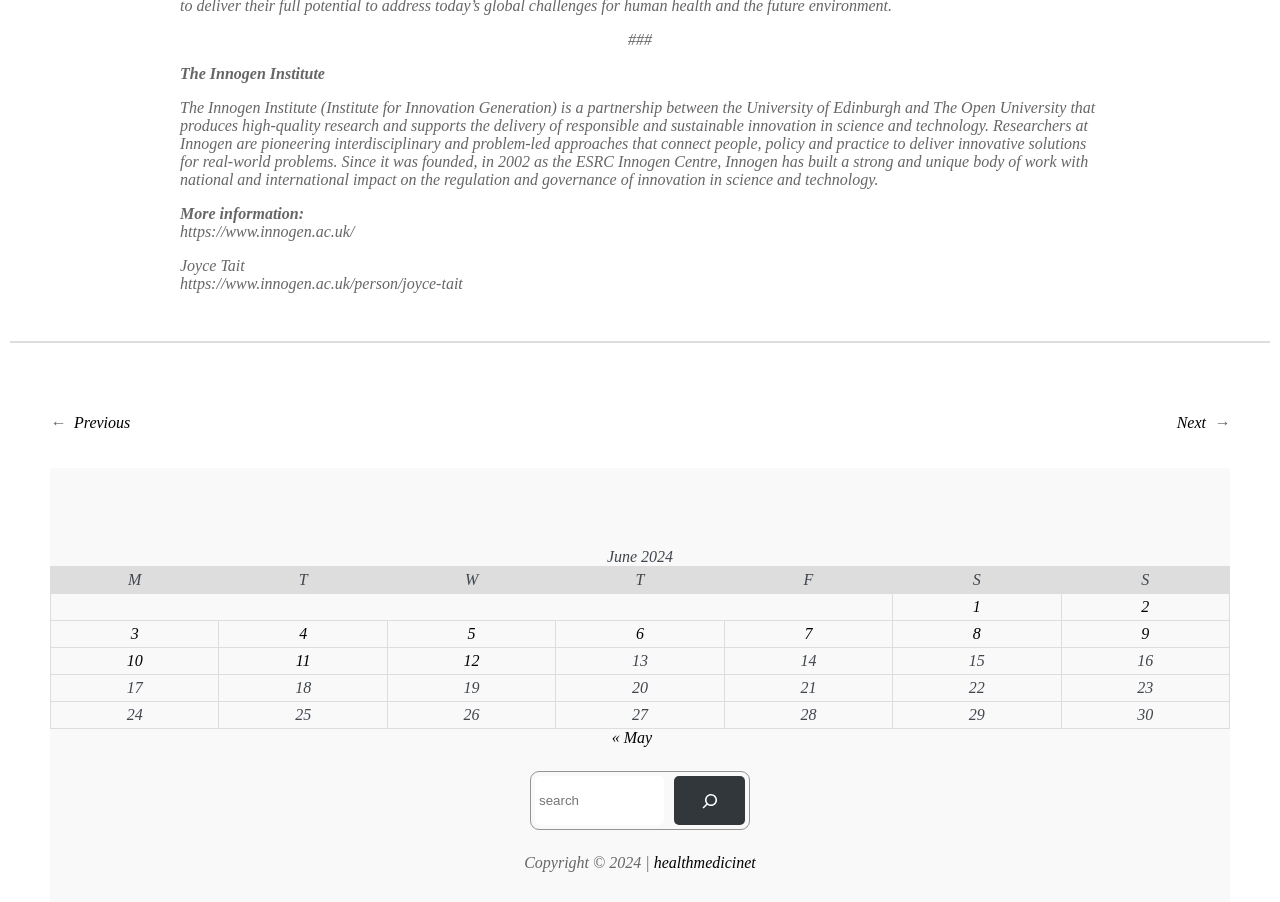Using the webpage screenshot and the element description name="s" placeholder="search", determine the bounding box coordinates. Specify the coordinates in the format (top-left x, top-left y, bottom-right x, bottom-right y) with values ranging from 0 to 1.

[0.418, 0.86, 0.519, 0.915]